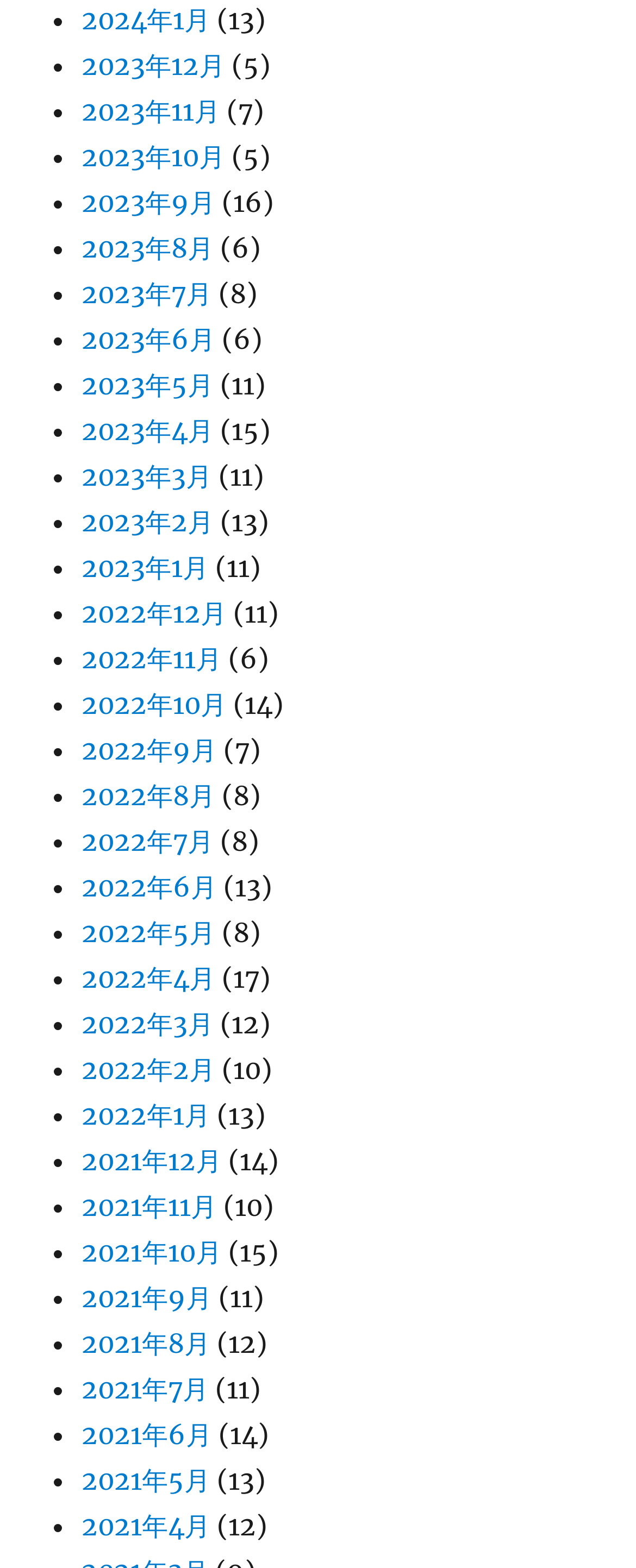Identify the bounding box coordinates of the region that should be clicked to execute the following instruction: "View 2023年12月".

[0.128, 0.031, 0.354, 0.052]